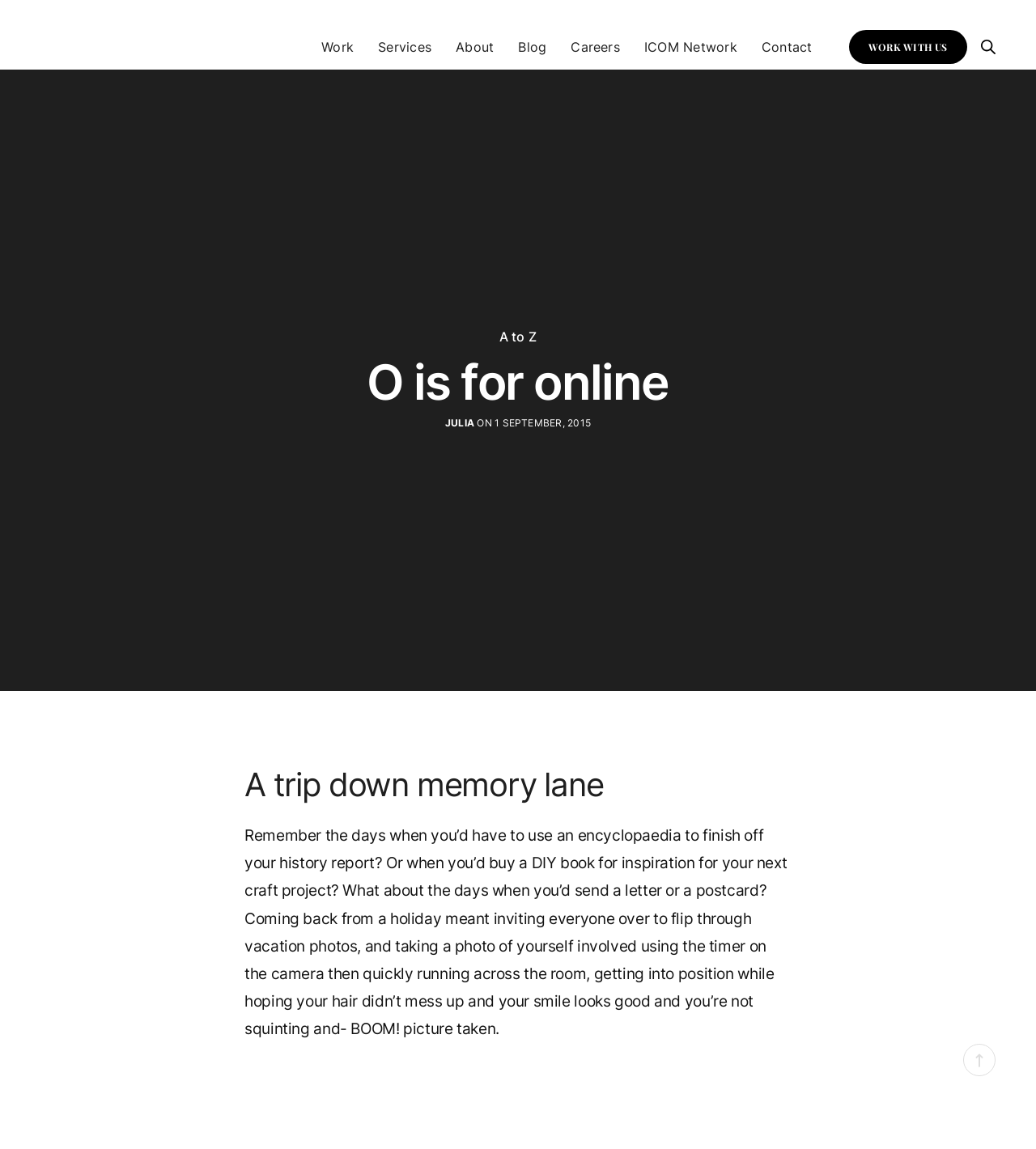Kindly provide the bounding box coordinates of the section you need to click on to fulfill the given instruction: "Click on the 'Work' link".

[0.31, 0.021, 0.342, 0.061]